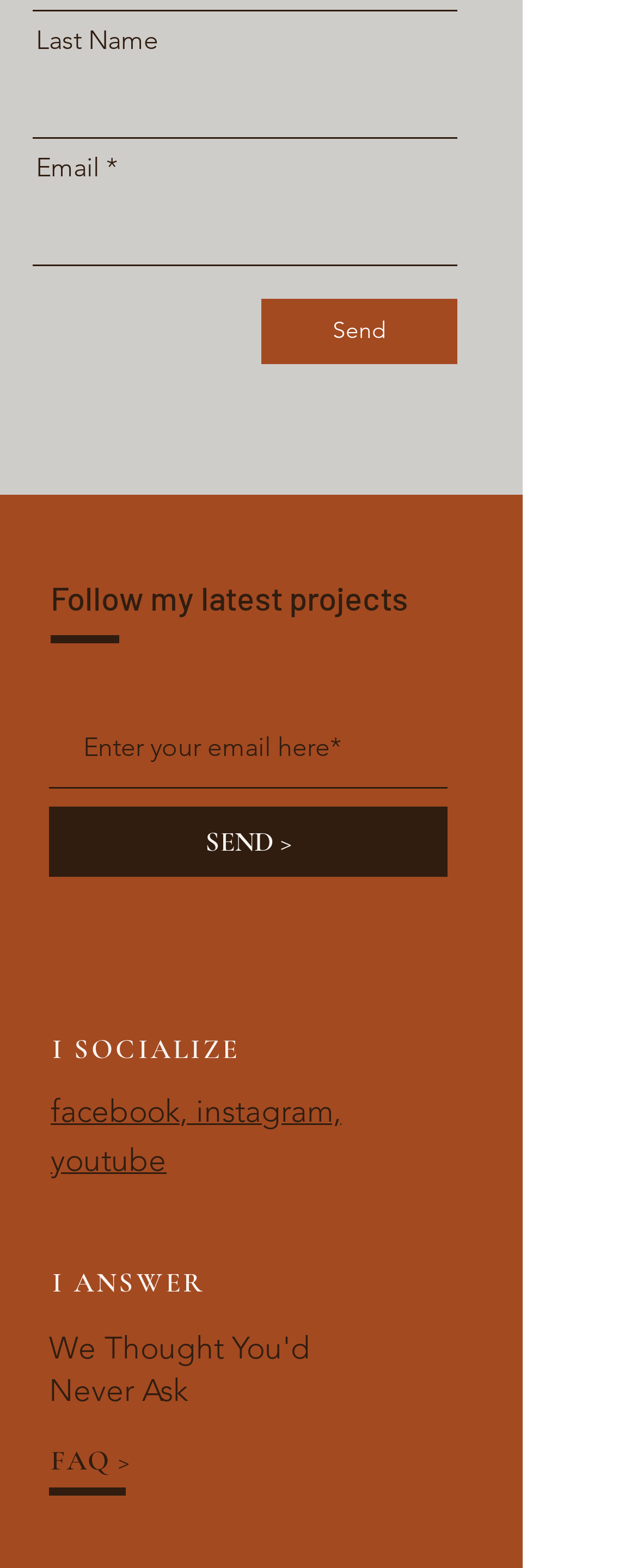Predict the bounding box coordinates of the area that should be clicked to accomplish the following instruction: "Click send". The bounding box coordinates should consist of four float numbers between 0 and 1, i.e., [left, top, right, bottom].

[0.41, 0.191, 0.718, 0.232]